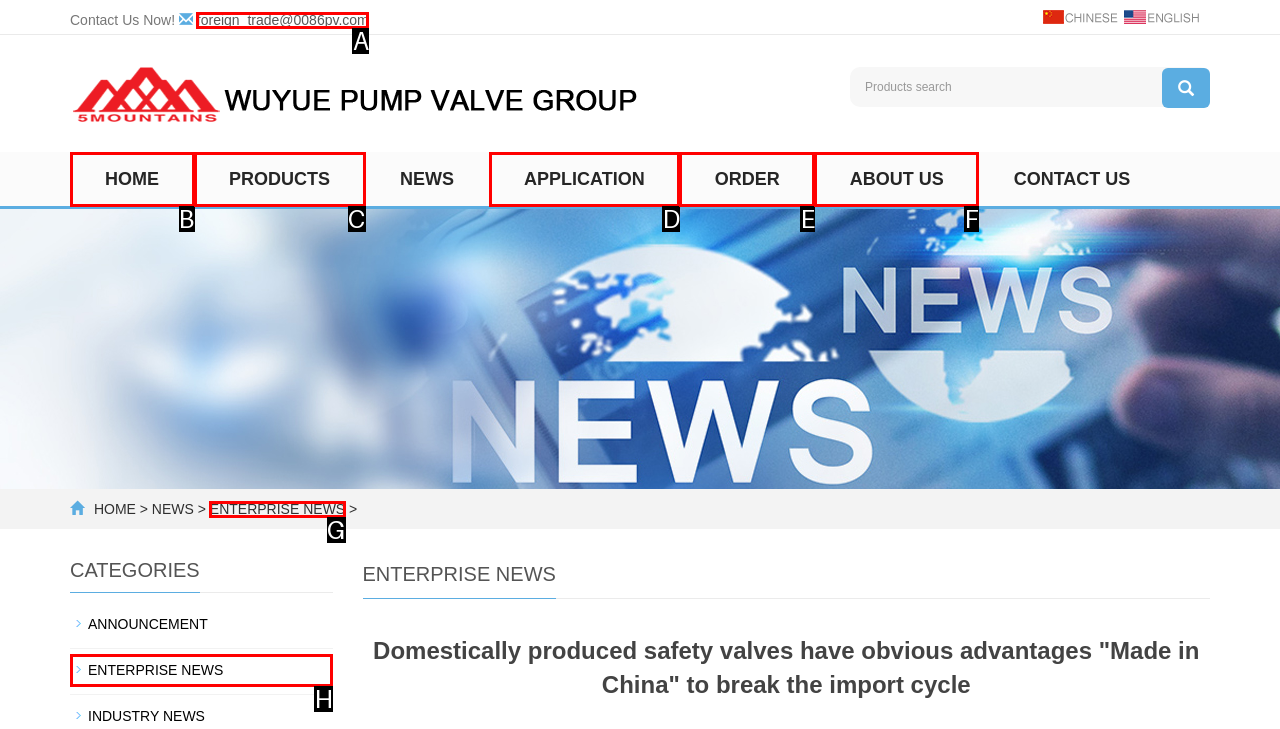Based on the element described as: Directions & Parking
Find and respond with the letter of the correct UI element.

None